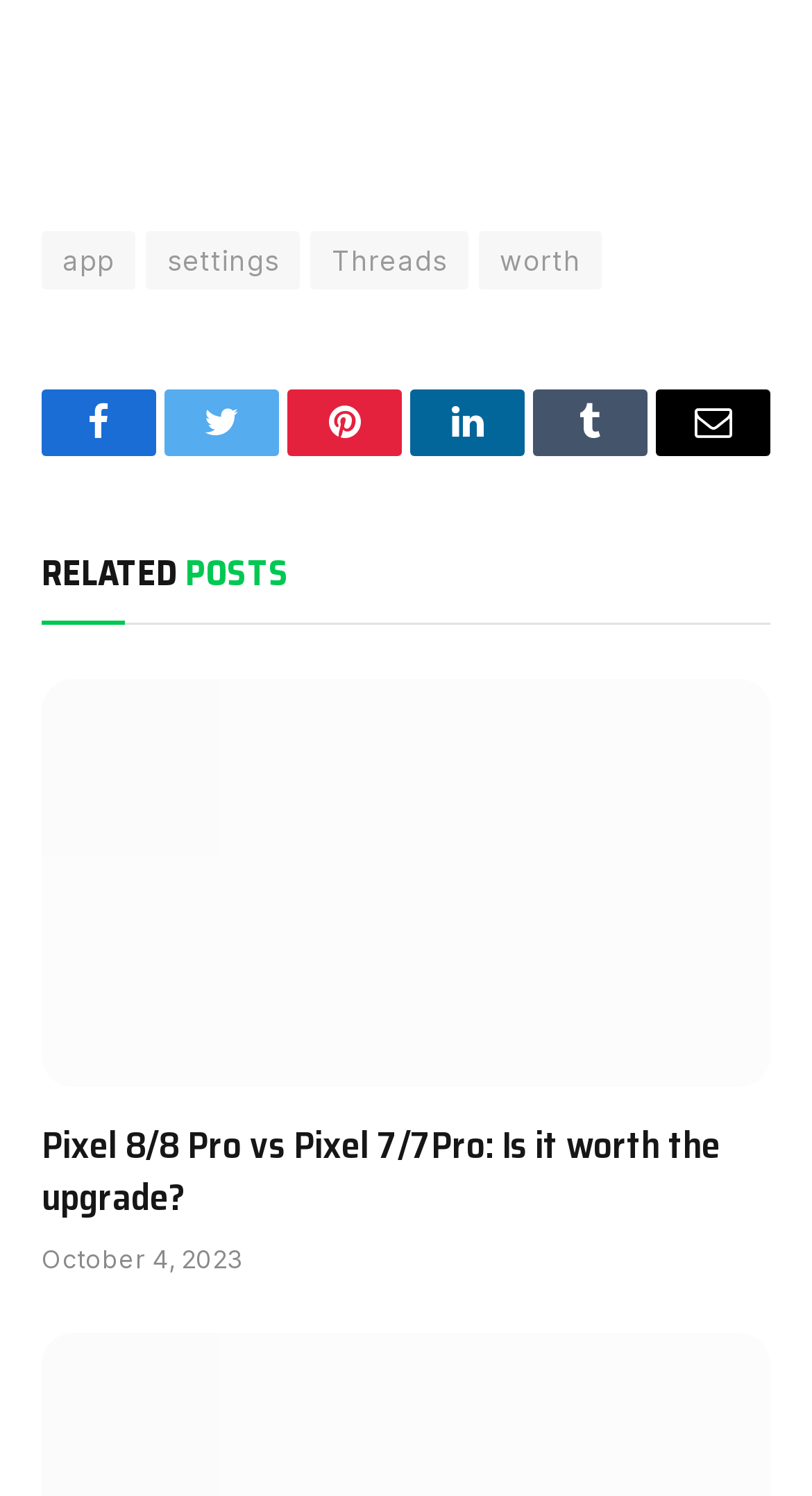How many related posts are there?
Based on the image, give a one-word or short phrase answer.

At least 1